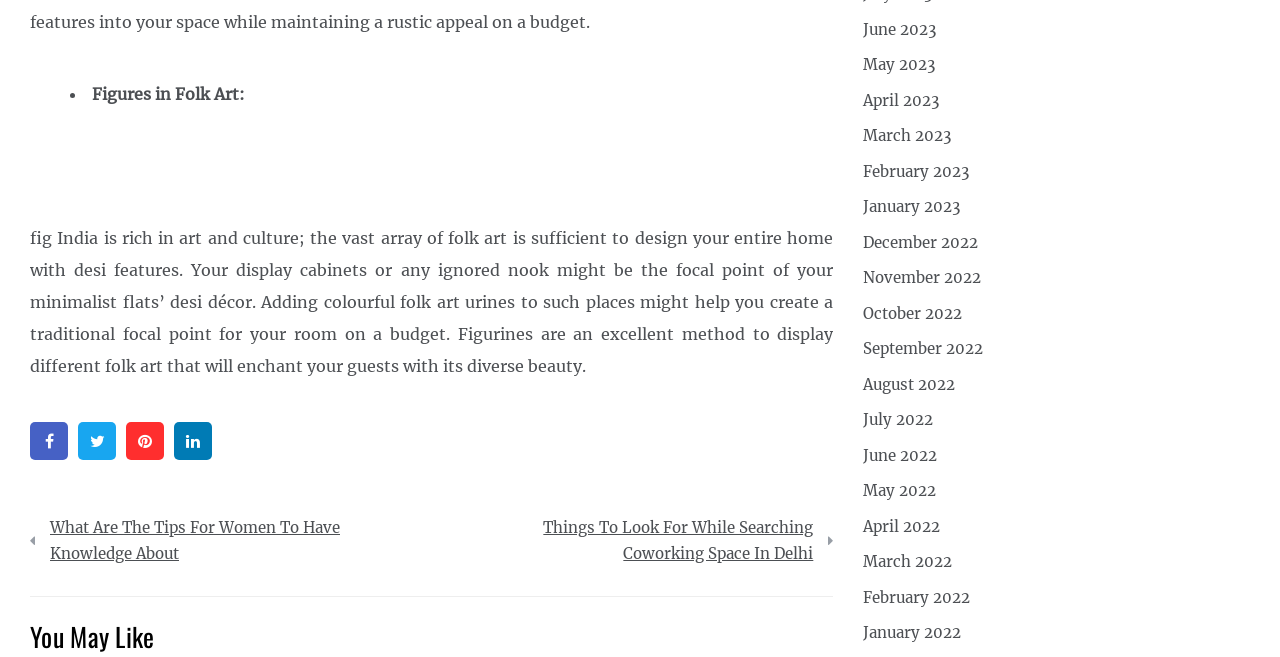Provide the bounding box coordinates of the UI element that matches the description: "Twitter".

[0.061, 0.643, 0.091, 0.701]